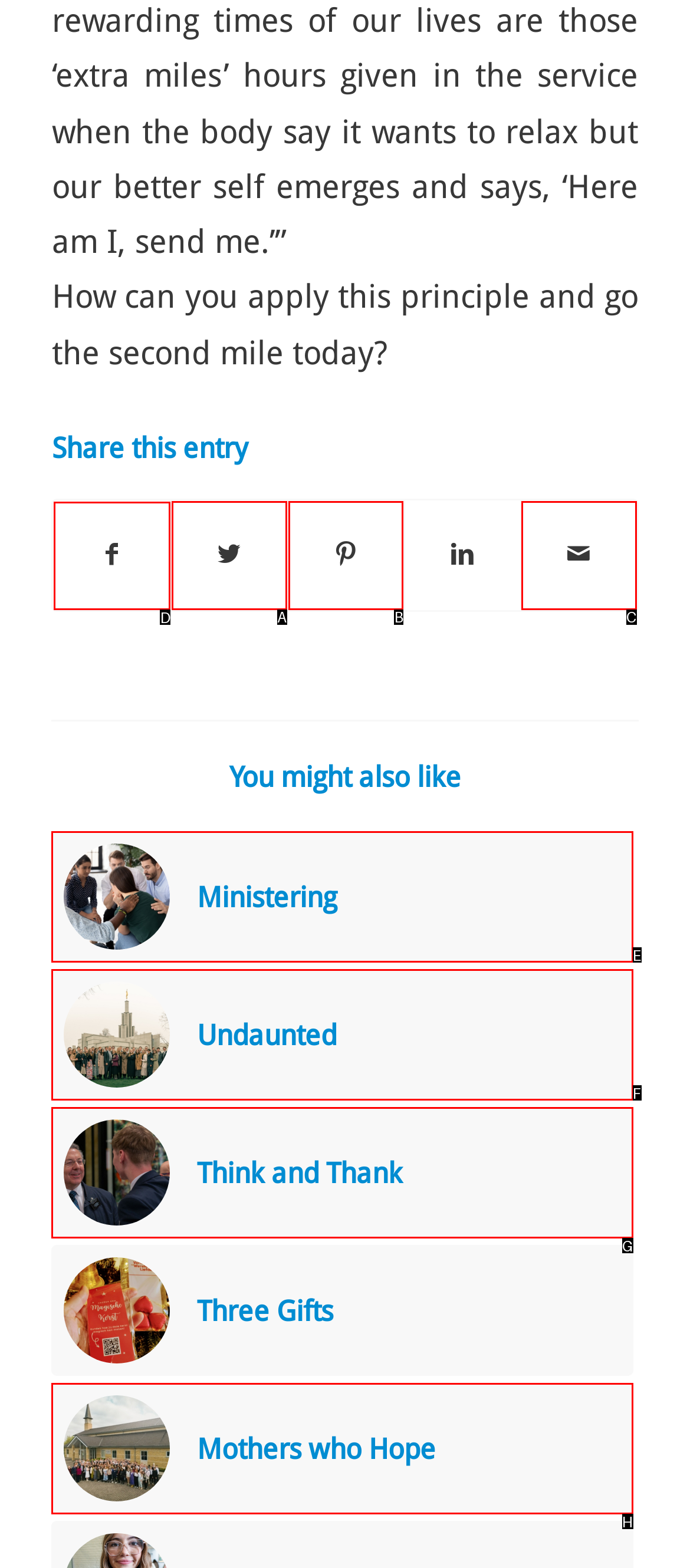Which option should I select to accomplish the task: Share on Facebook? Respond with the corresponding letter from the given choices.

D